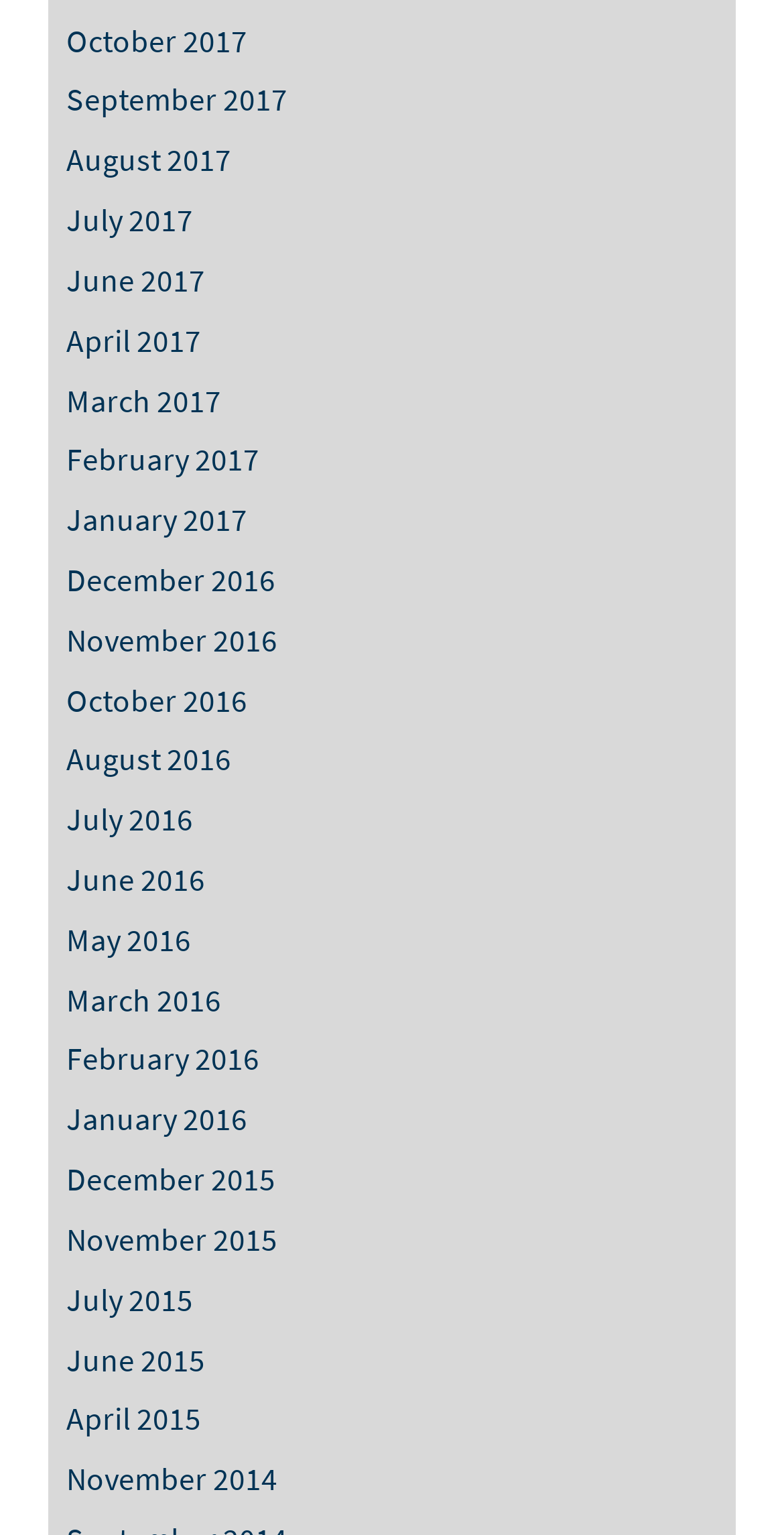From the given element description: "aria-label="Grey Facebook Icon"", find the bounding box for the UI element. Provide the coordinates as four float numbers between 0 and 1, in the order [left, top, right, bottom].

None